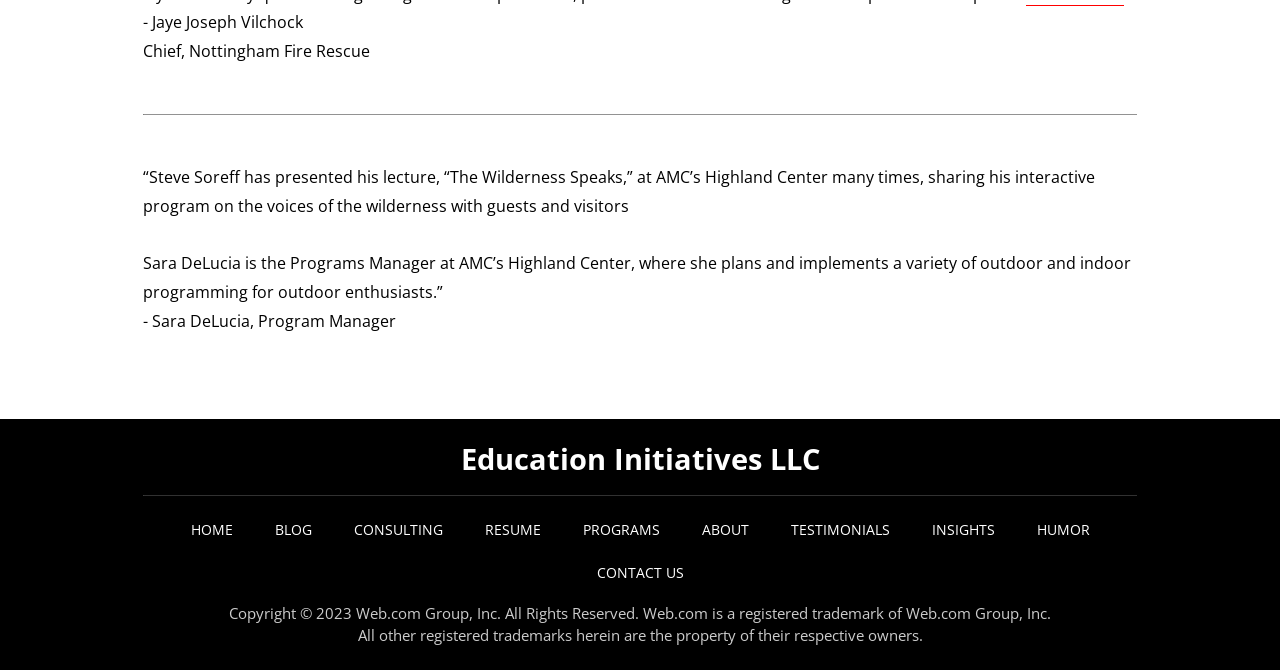What is the name of the Chief of Nottingham Fire Rescue?
Use the information from the image to give a detailed answer to the question.

I found the answer by looking at the StaticText element with the text 'Chief, Nottingham Fire Rescue' and the preceding text 'Jaye Joseph Vilchock' which is likely the name of the person holding that position.